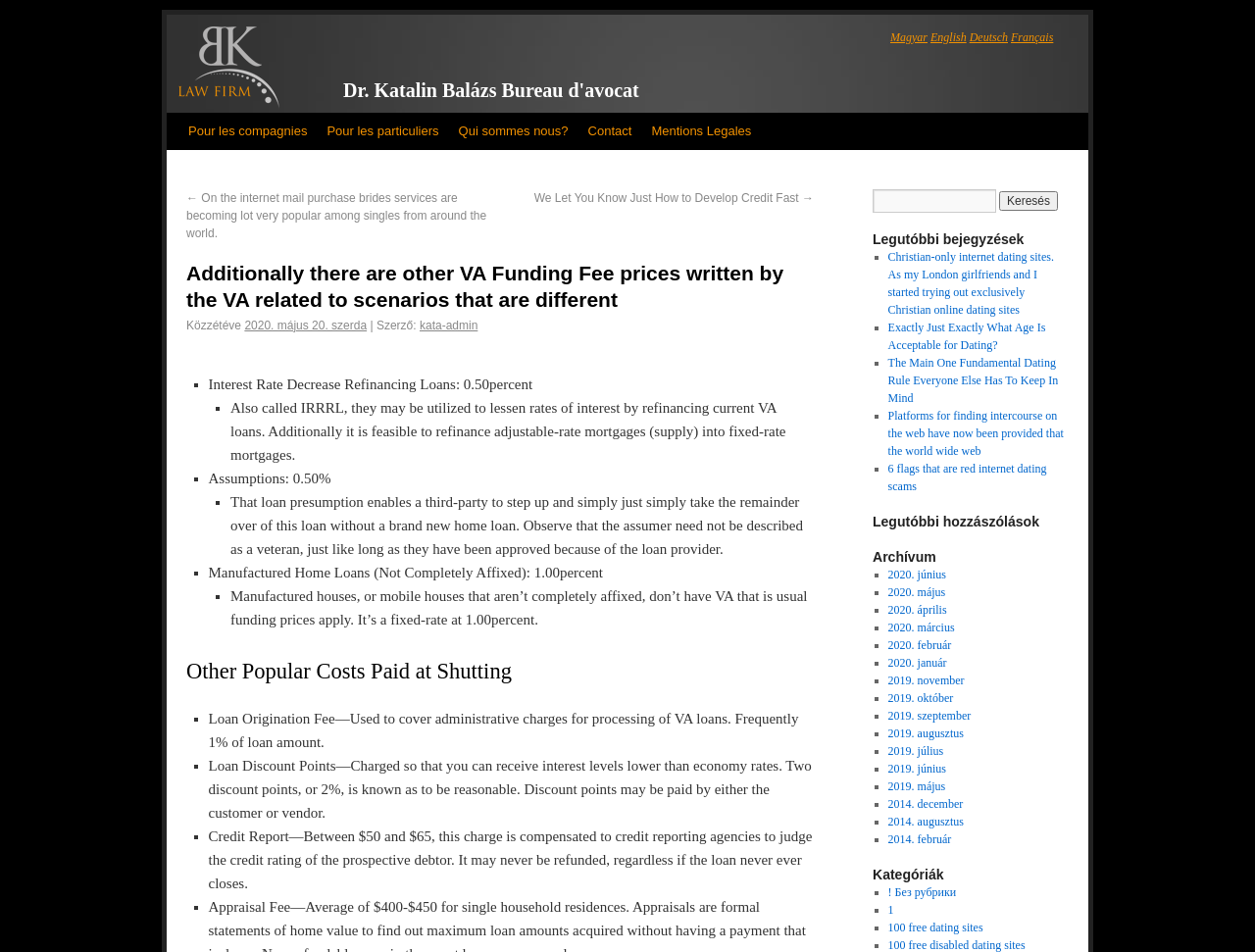Determine the bounding box coordinates of the section I need to click to execute the following instruction: "View the archive for 2020. május". Provide the coordinates as four float numbers between 0 and 1, i.e., [left, top, right, bottom].

[0.707, 0.615, 0.753, 0.629]